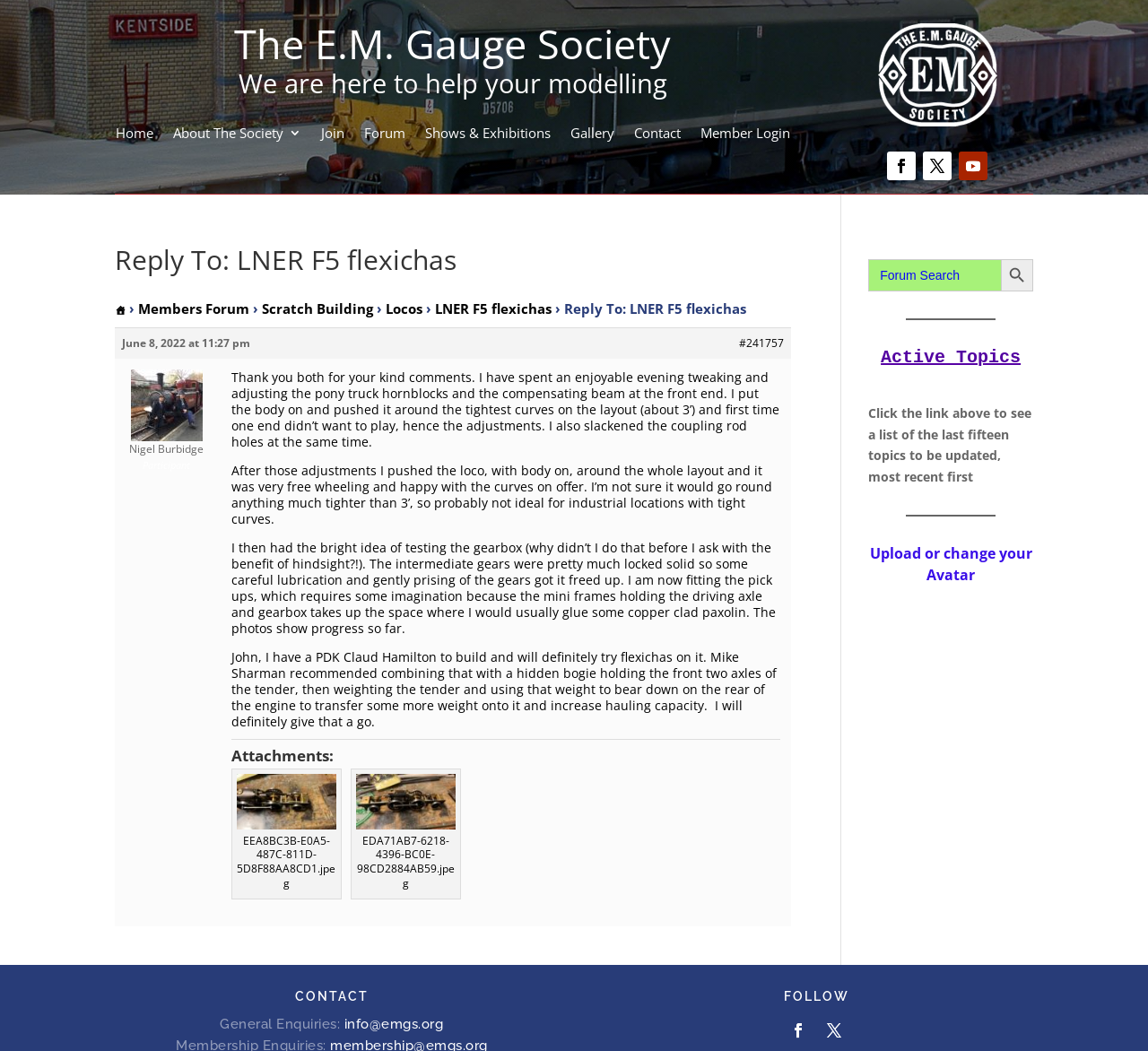Using the provided element description "Scratch Building", determine the bounding box coordinates of the UI element.

[0.228, 0.285, 0.325, 0.302]